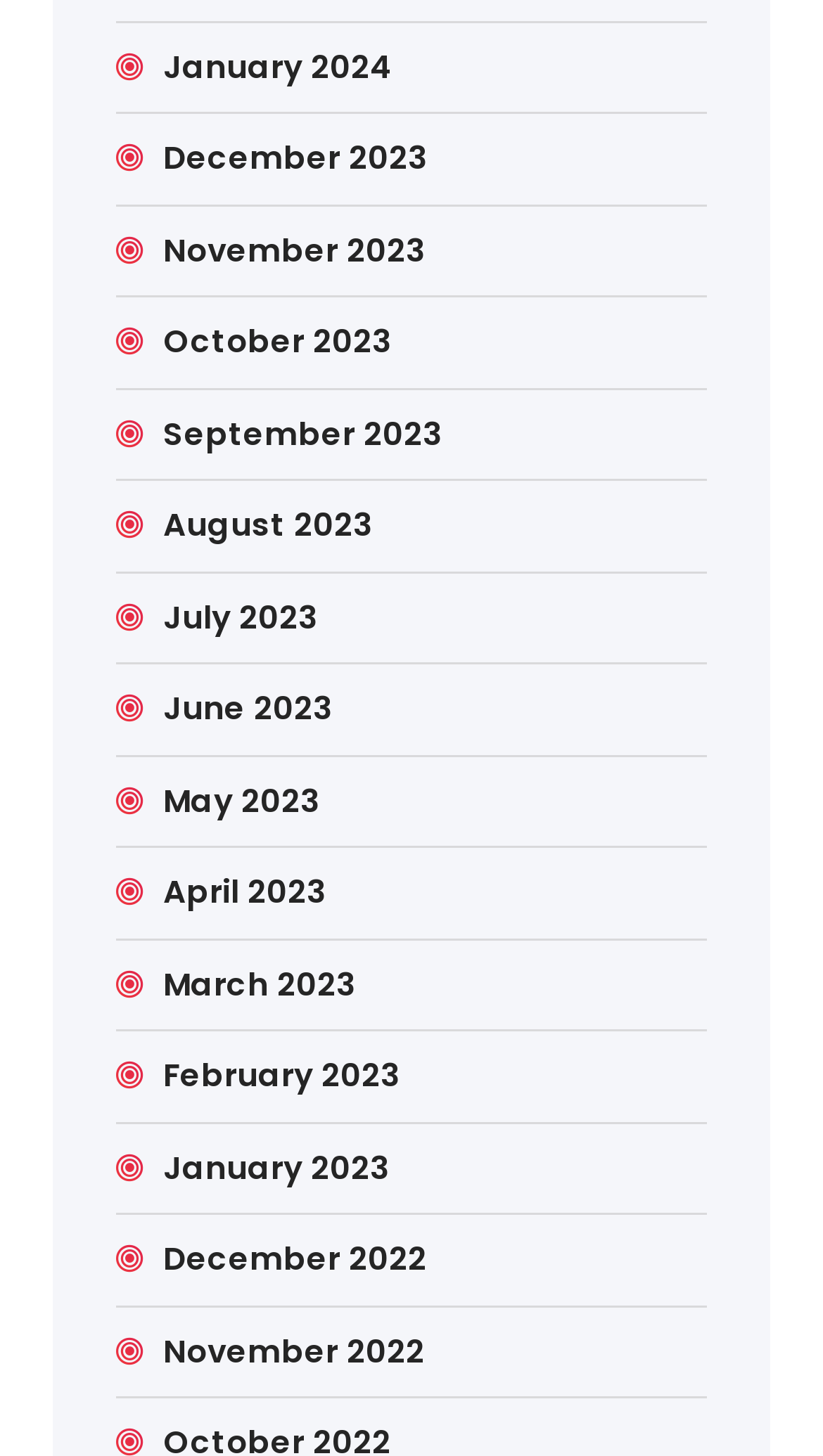Locate the bounding box coordinates of the element that should be clicked to execute the following instruction: "Browse November 2023".

[0.198, 0.156, 0.516, 0.189]